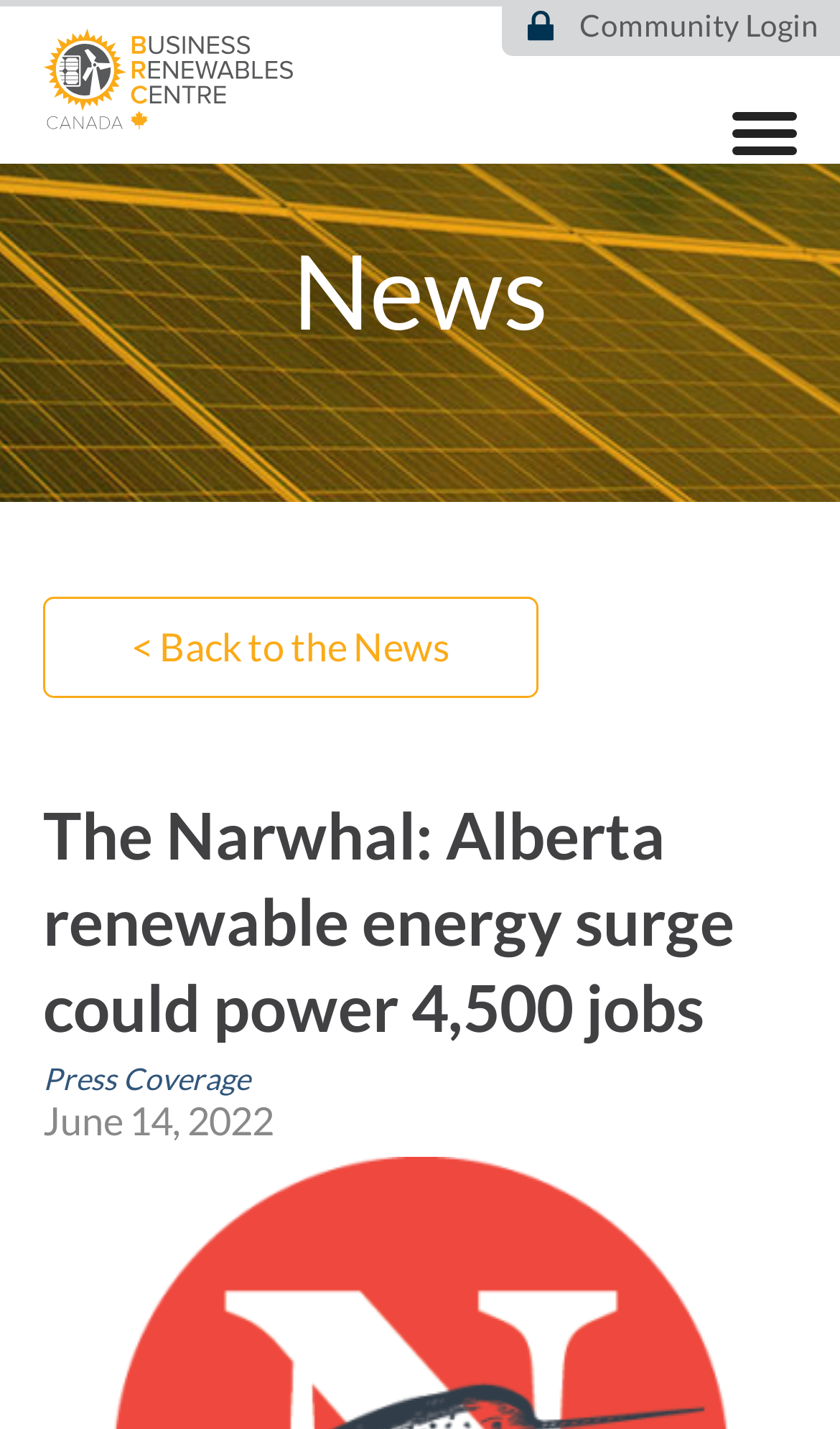Please determine the bounding box coordinates for the element with the description: "Community Login".

[0.69, 0.005, 0.974, 0.03]